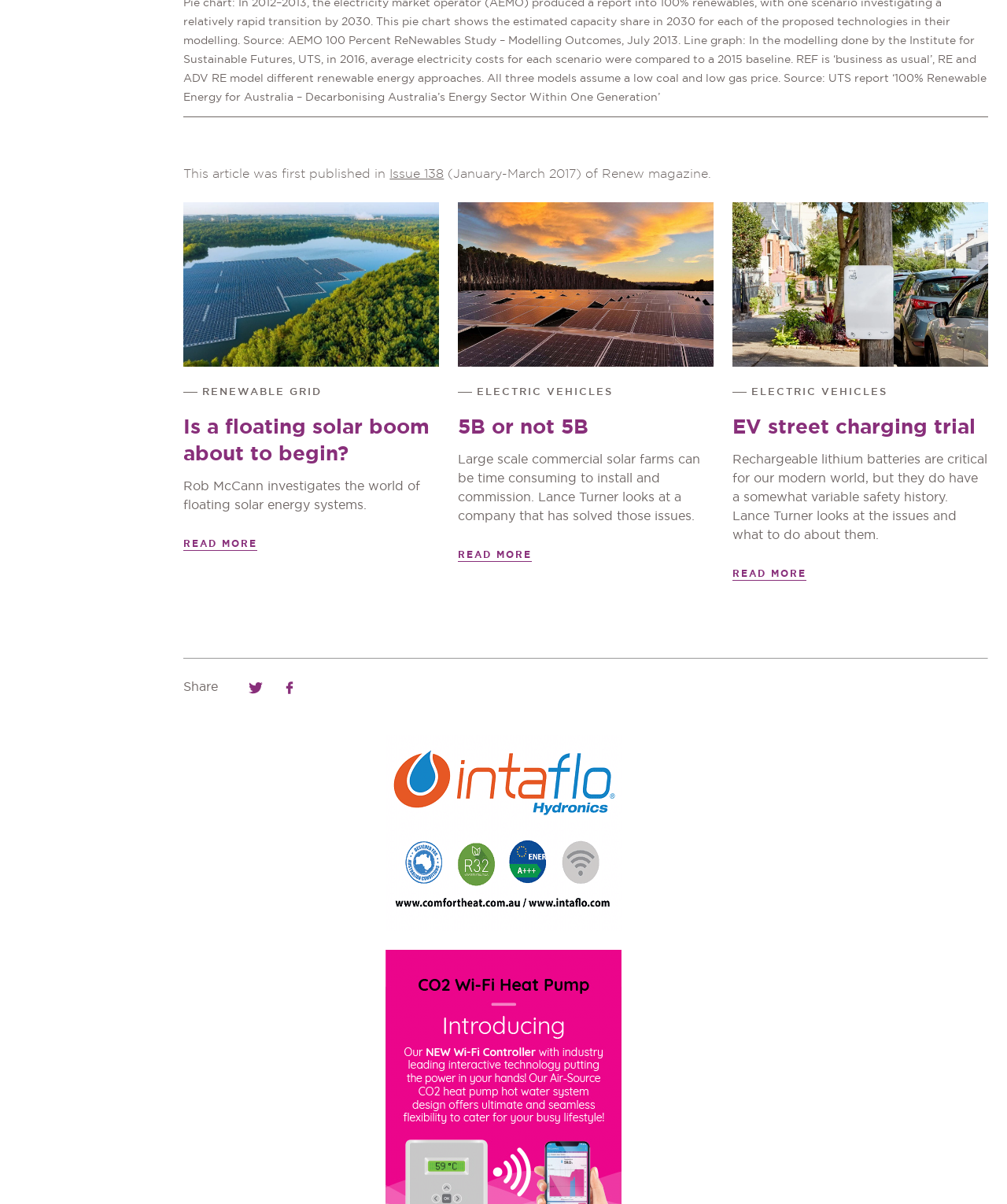Please find the bounding box coordinates of the clickable region needed to complete the following instruction: "Read more about rechargeable lithium batteries". The bounding box coordinates must consist of four float numbers between 0 and 1, i.e., [left, top, right, bottom].

[0.727, 0.473, 0.801, 0.482]